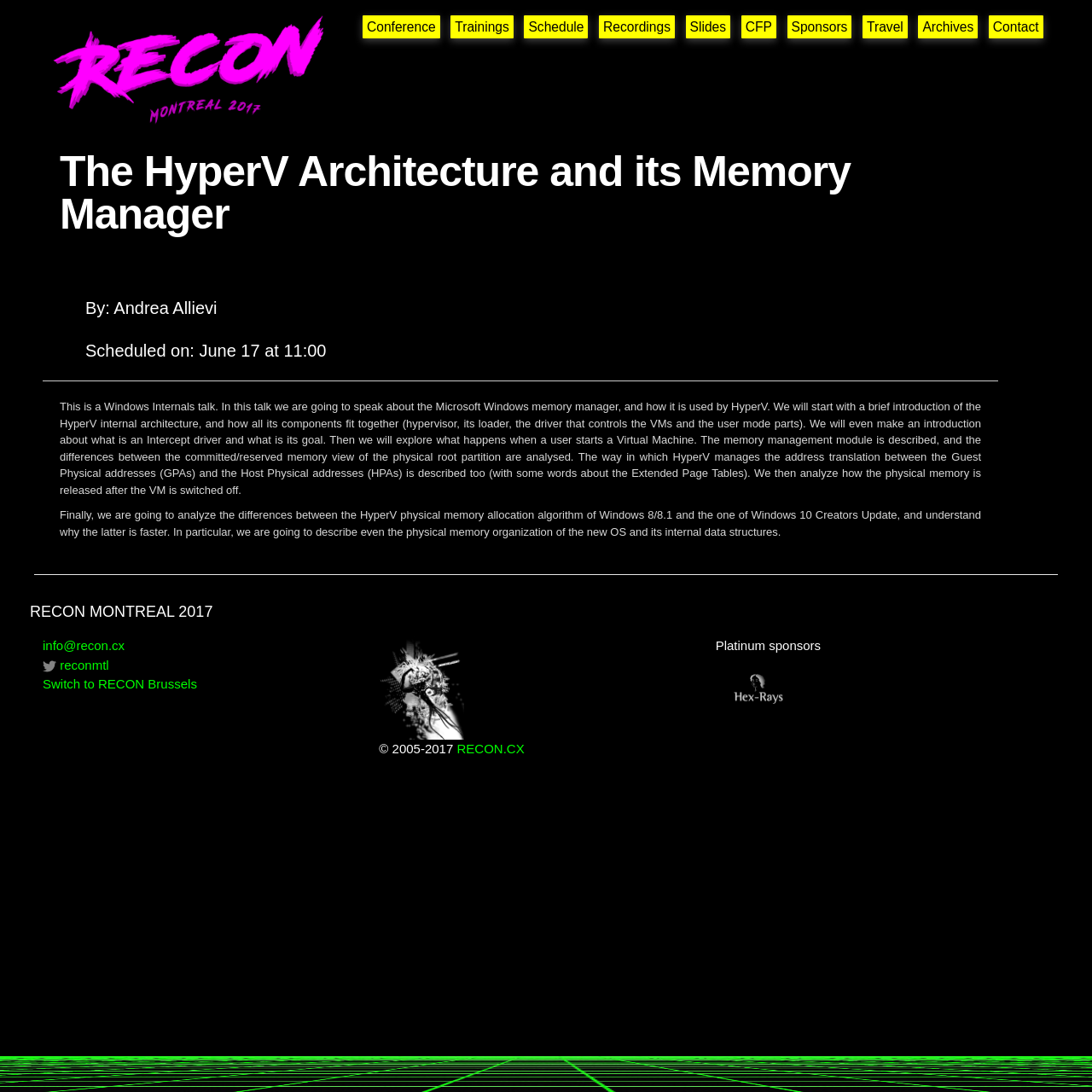What is the organization hosting the event?
Provide an in-depth and detailed answer to the question.

I found the organization hosting the event by looking at the heading element that says 'RECON MONTREAL 2017'.